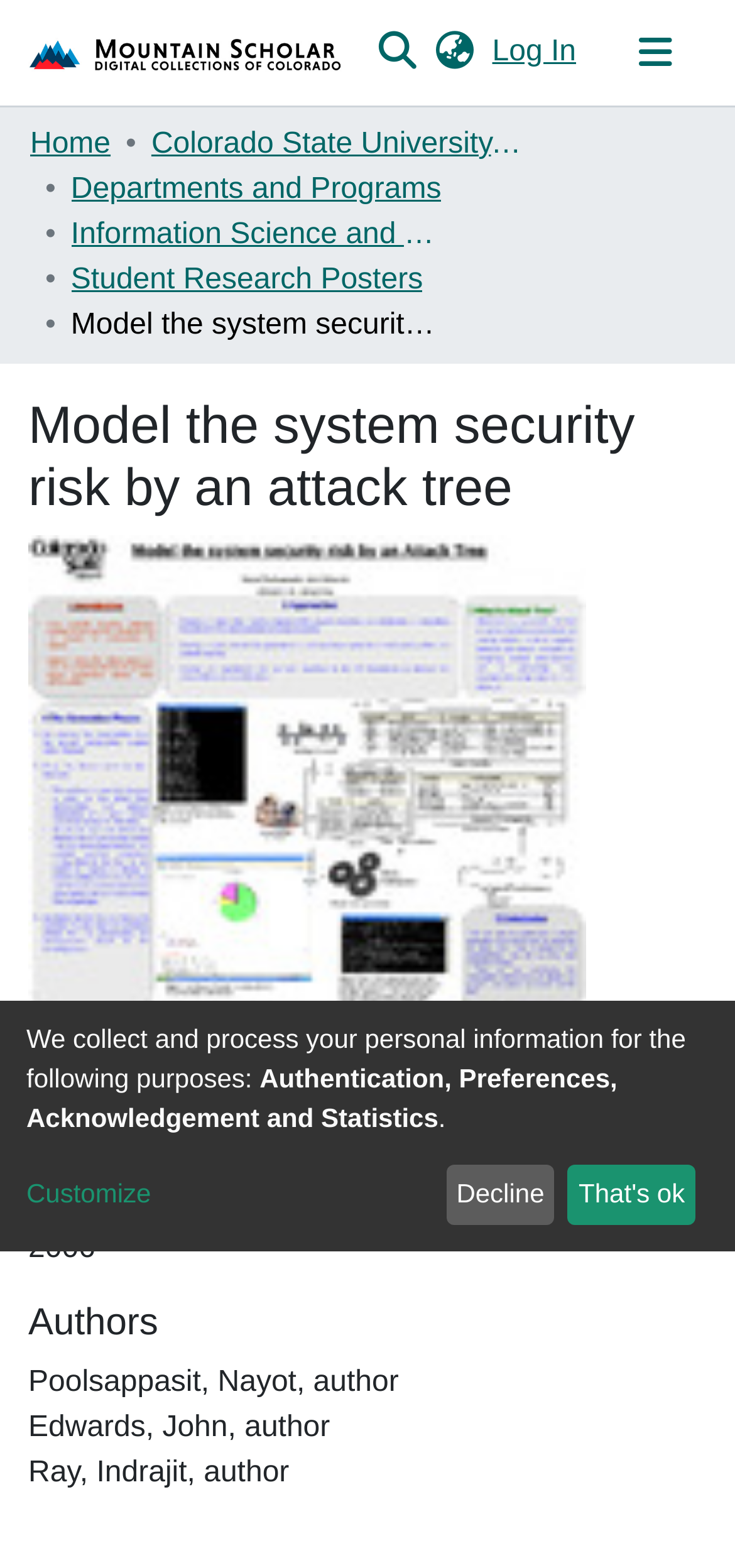What is the name of the repository?
Give a detailed response to the question by analyzing the screenshot.

The webpage does not explicitly mention the name of the repository. Although there is a 'Repository logo' image, it does not provide any text information about the repository's name.